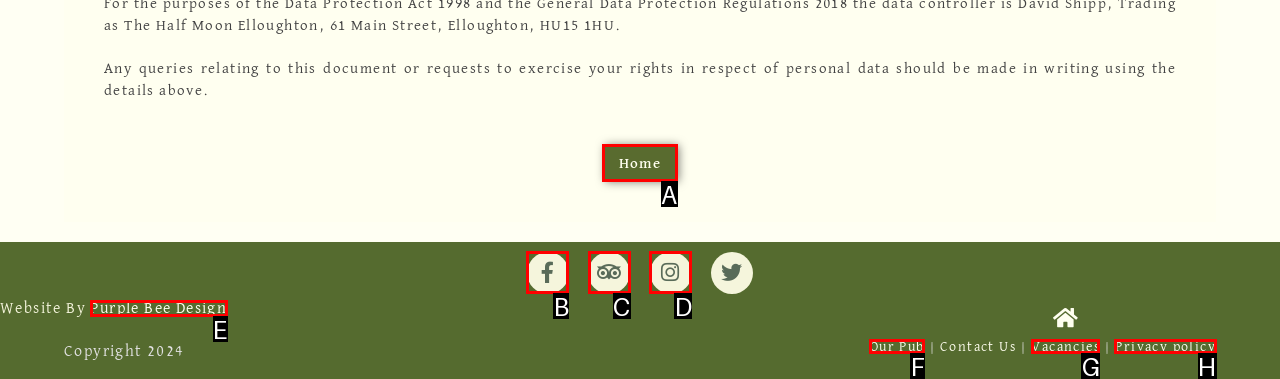Identify the HTML element I need to click to complete this task: view privacy policy Provide the option's letter from the available choices.

H